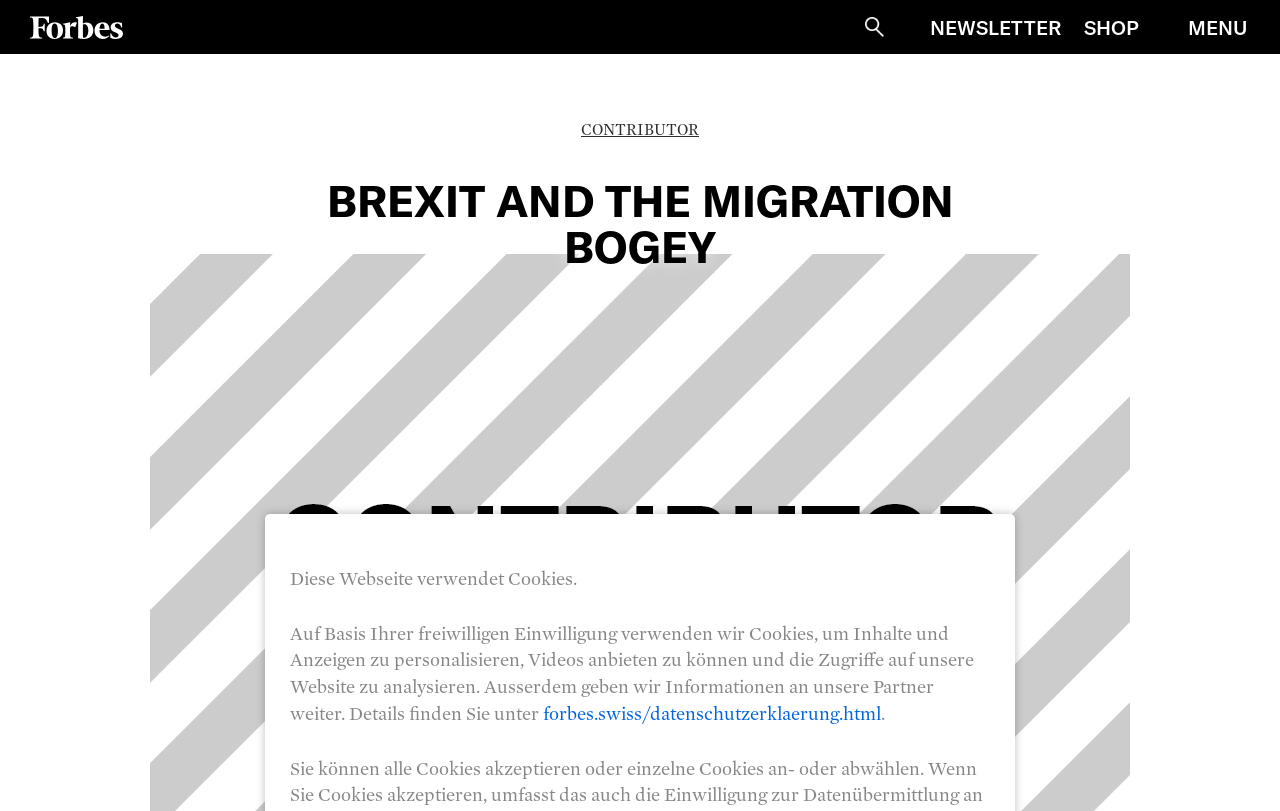Analyze the image and provide a detailed answer to the question: How many main navigation links are there?

I counted the number of main navigation links by looking at the links 'NEWSLETTER', 'SHOP', and 'NAVIGATION ÜBERSPRINGEN' which are located at the top of the webpage, and I found that there are three main navigation links.